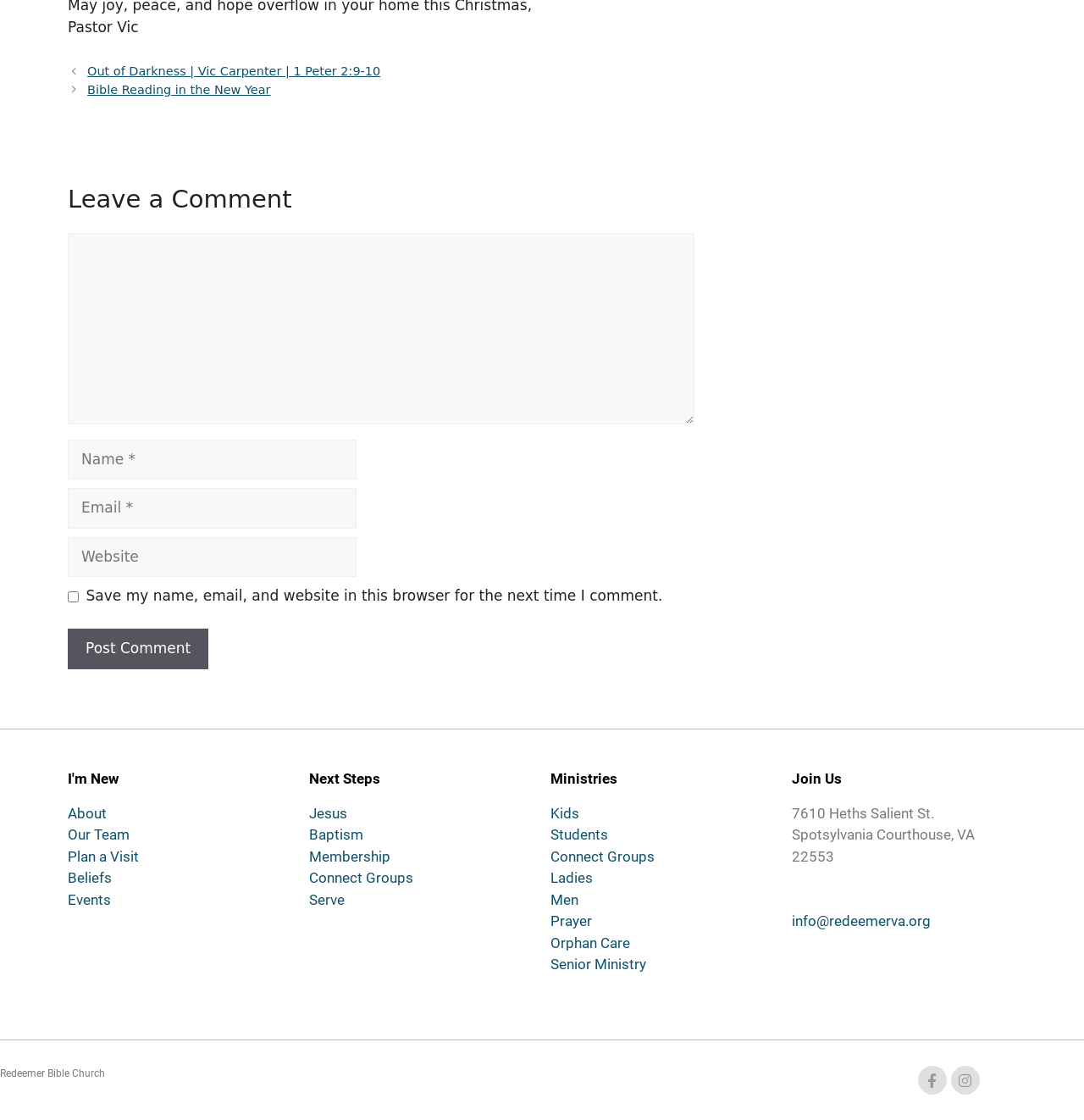Indicate the bounding box coordinates of the element that must be clicked to execute the instruction: "Click on 'Out of Darkness | Vic Carpenter | 1 Peter 2:9-10'". The coordinates should be given as four float numbers between 0 and 1, i.e., [left, top, right, bottom].

[0.081, 0.058, 0.351, 0.07]